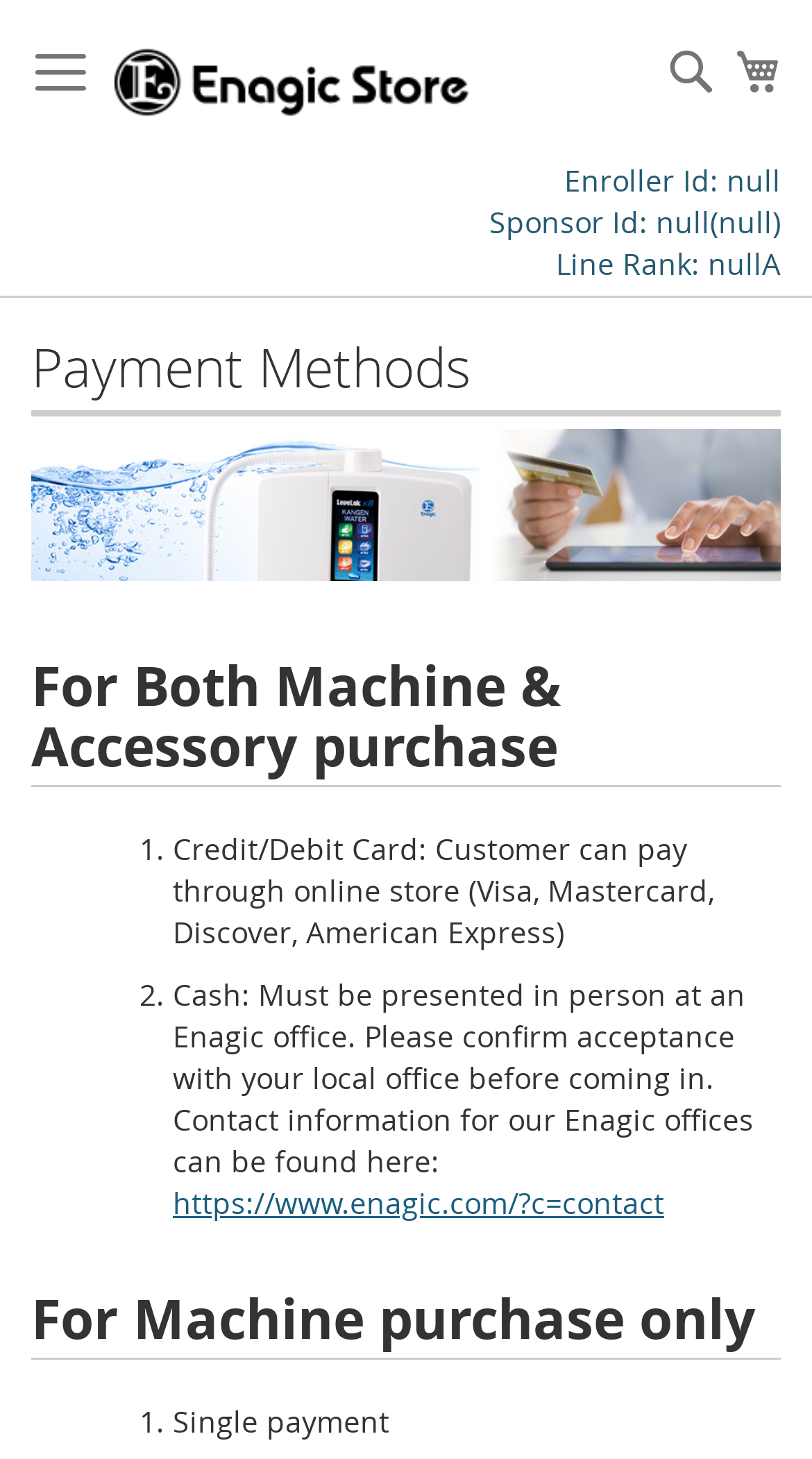Find the bounding box coordinates for the UI element whose description is: "My Cart". The coordinates should be four float numbers between 0 and 1, in the format [left, top, right, bottom].

[0.905, 0.029, 0.962, 0.069]